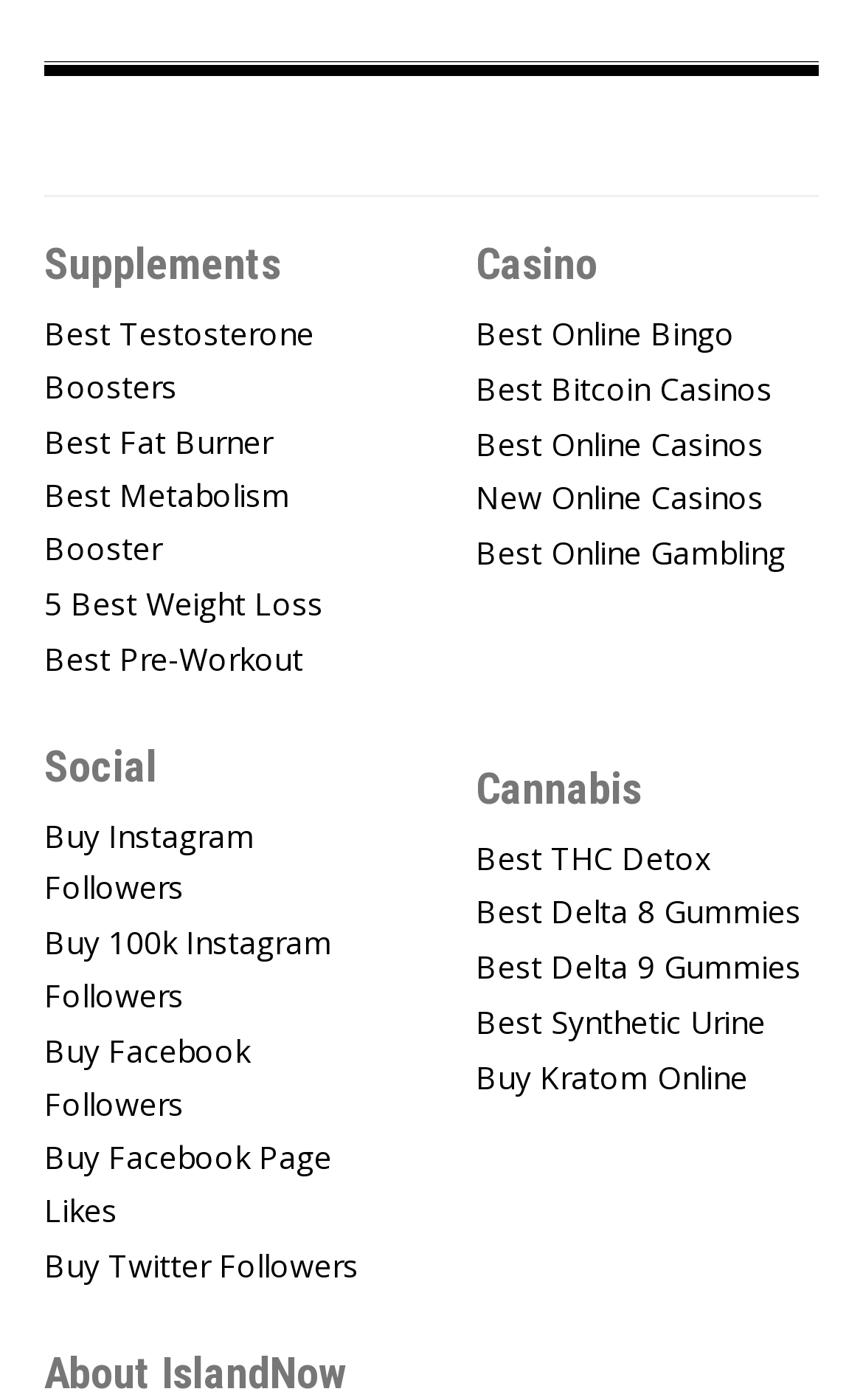What is the last link under the 'Social' category?
Please provide a comprehensive answer to the question based on the webpage screenshot.

I looked at the links under the 'Social' category and found that the last link is 'Buy Twitter Followers'.